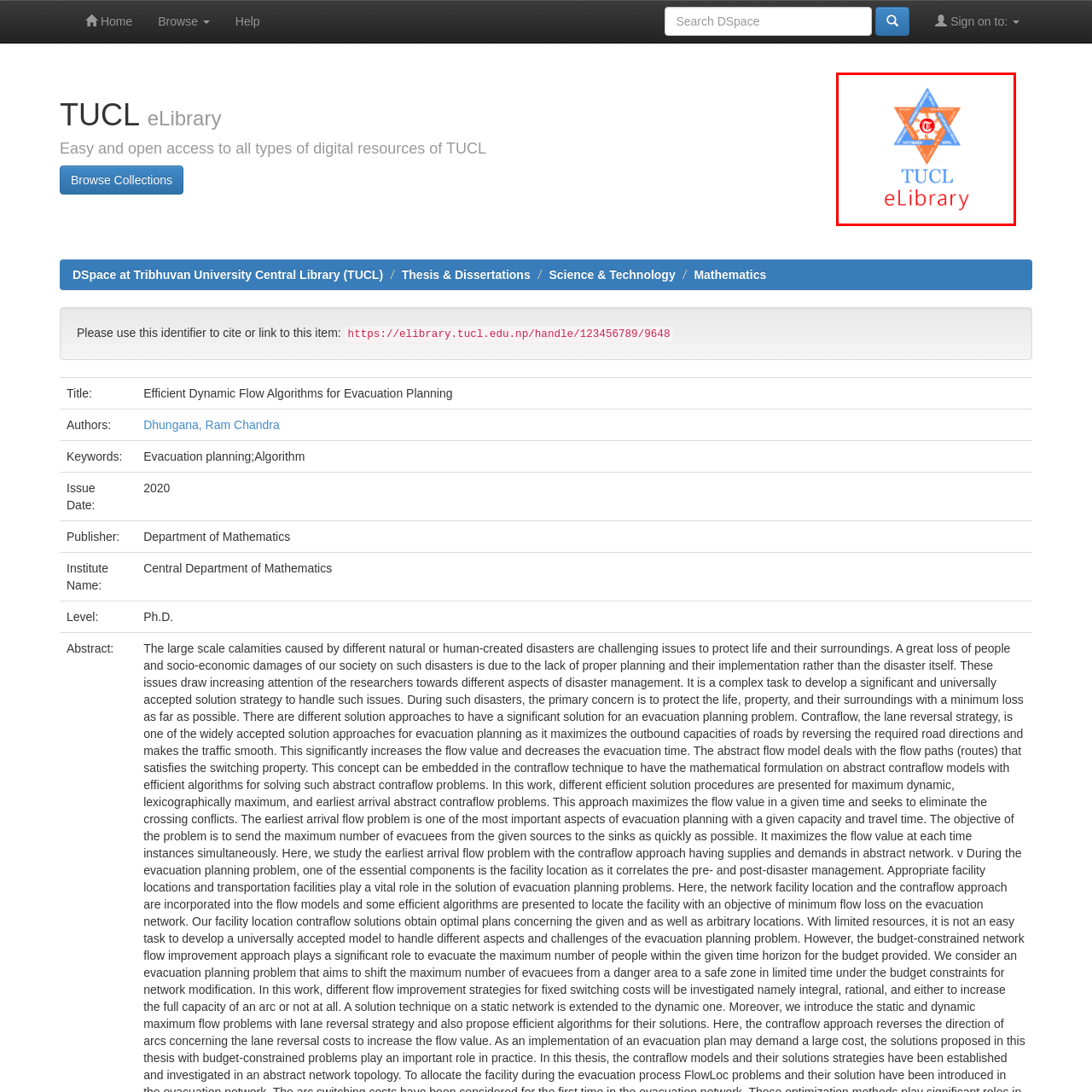Elaborate on the scene depicted inside the red bounding box.

The image displays the logo of the TUCL (Tribhuvan University Central Library) eLibrary, characterized by a star shape featuring orange and blue colors. At the center of the star, a red emblem with the letters "TUCL" is prominently displayed, surrounded by the names of several locations, likely related to the library’s network or heritage. Below the star, the name "TUCL eLibrary" is presented in a bold blue font, signifying the online digital resource platform. This logo represents the library's commitment to providing easy and open access to a variety of digital resources, emphasizing its role as a key educational and research hub in Nepal.